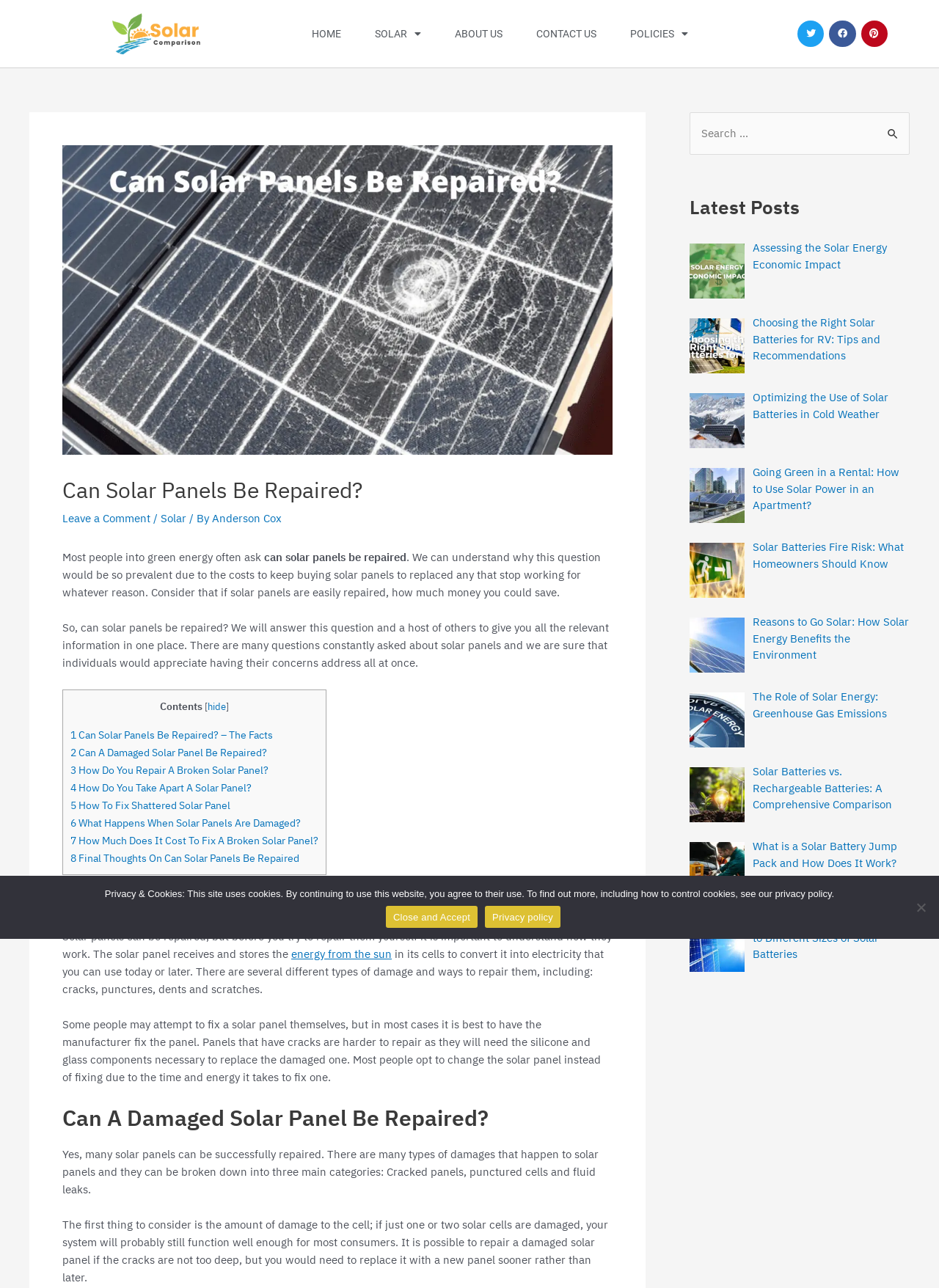Locate the bounding box coordinates of the element that needs to be clicked to carry out the instruction: "Search for something". The coordinates should be given as four float numbers ranging from 0 to 1, i.e., [left, top, right, bottom].

[0.734, 0.087, 0.969, 0.12]